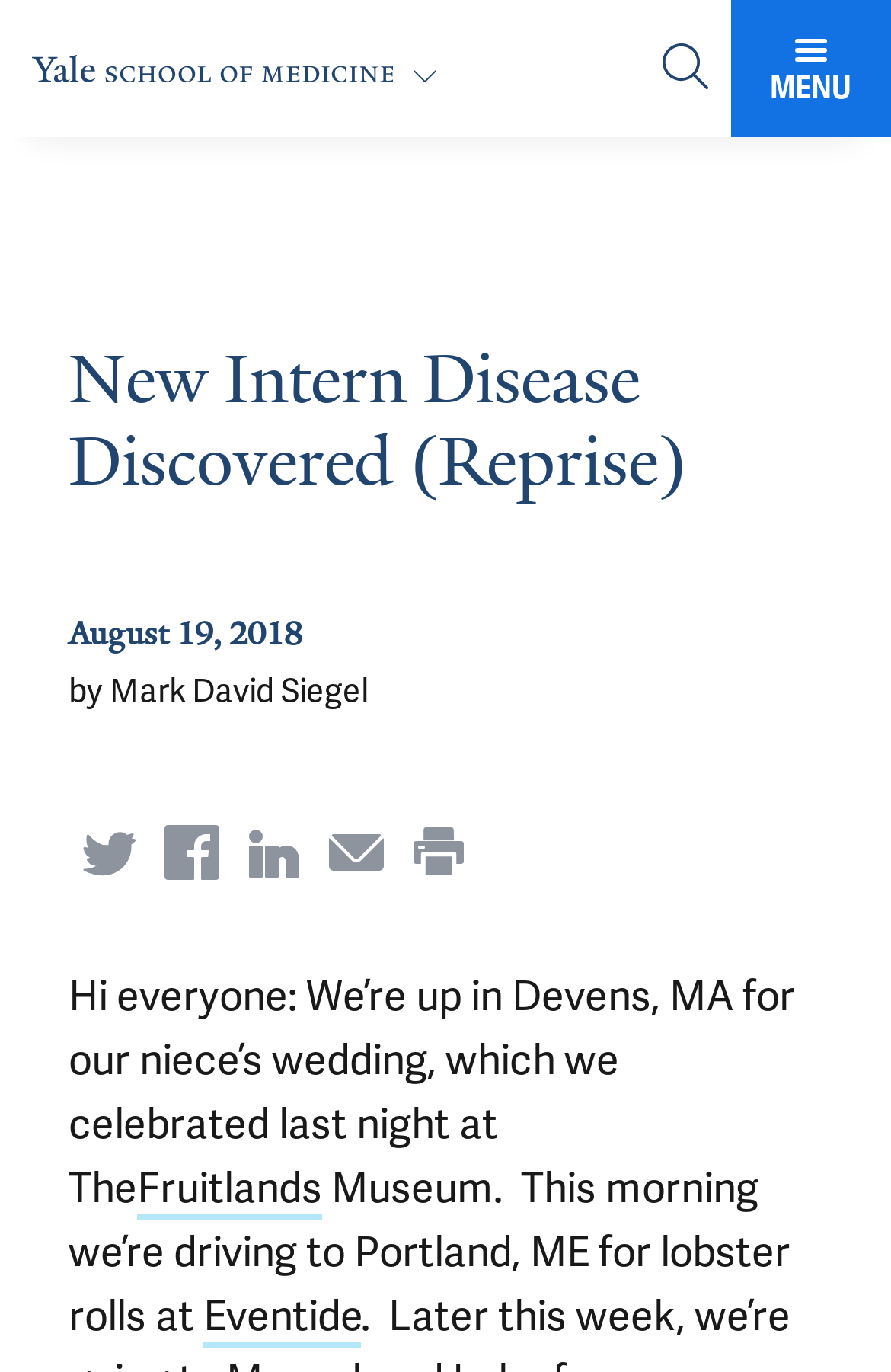Determine the main headline of the webpage and provide its text.

New Intern Disease Discovered (Reprise)